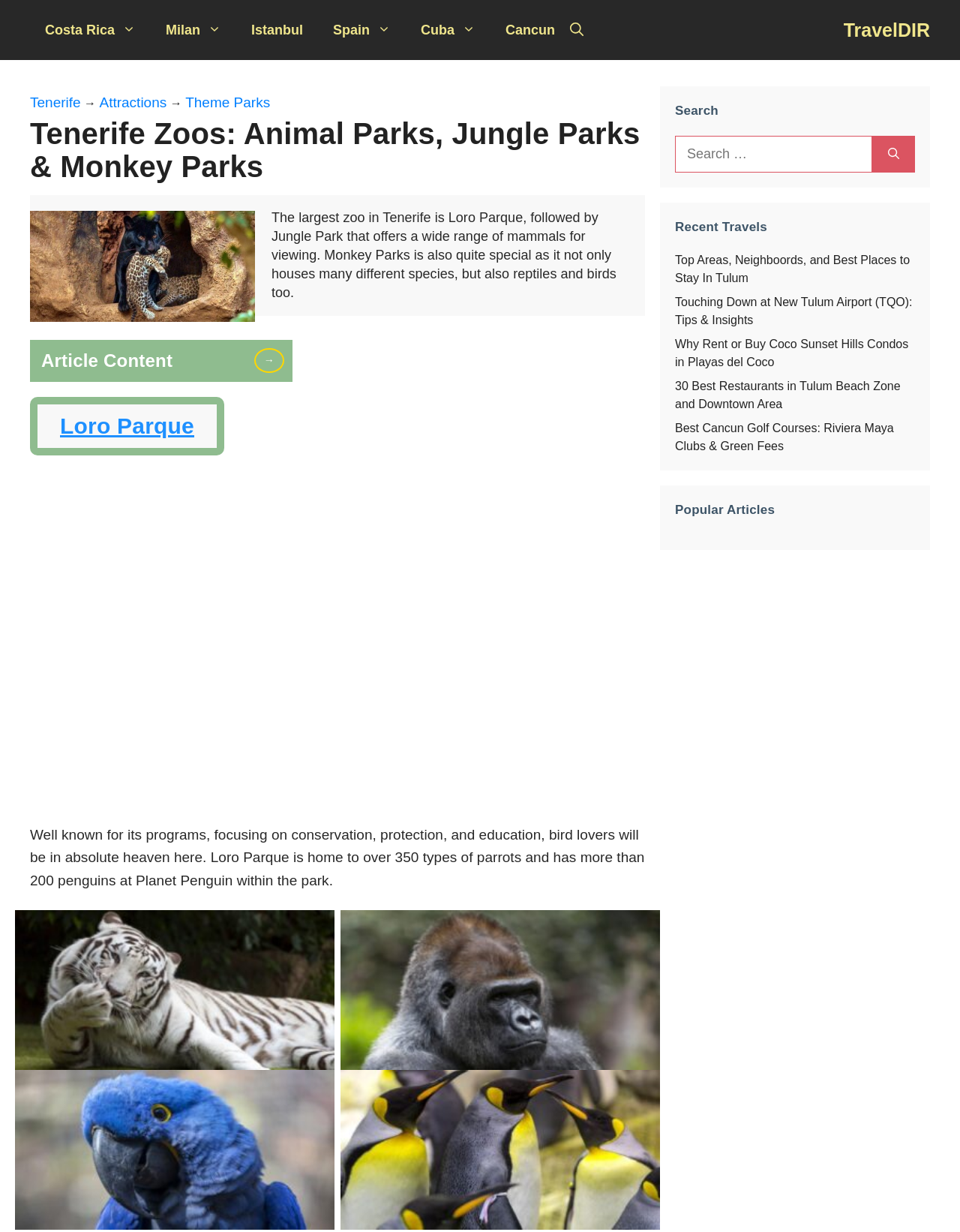Identify the bounding box coordinates for the element you need to click to achieve the following task: "Search for something". The coordinates must be four float values ranging from 0 to 1, formatted as [left, top, right, bottom].

[0.703, 0.11, 0.909, 0.14]